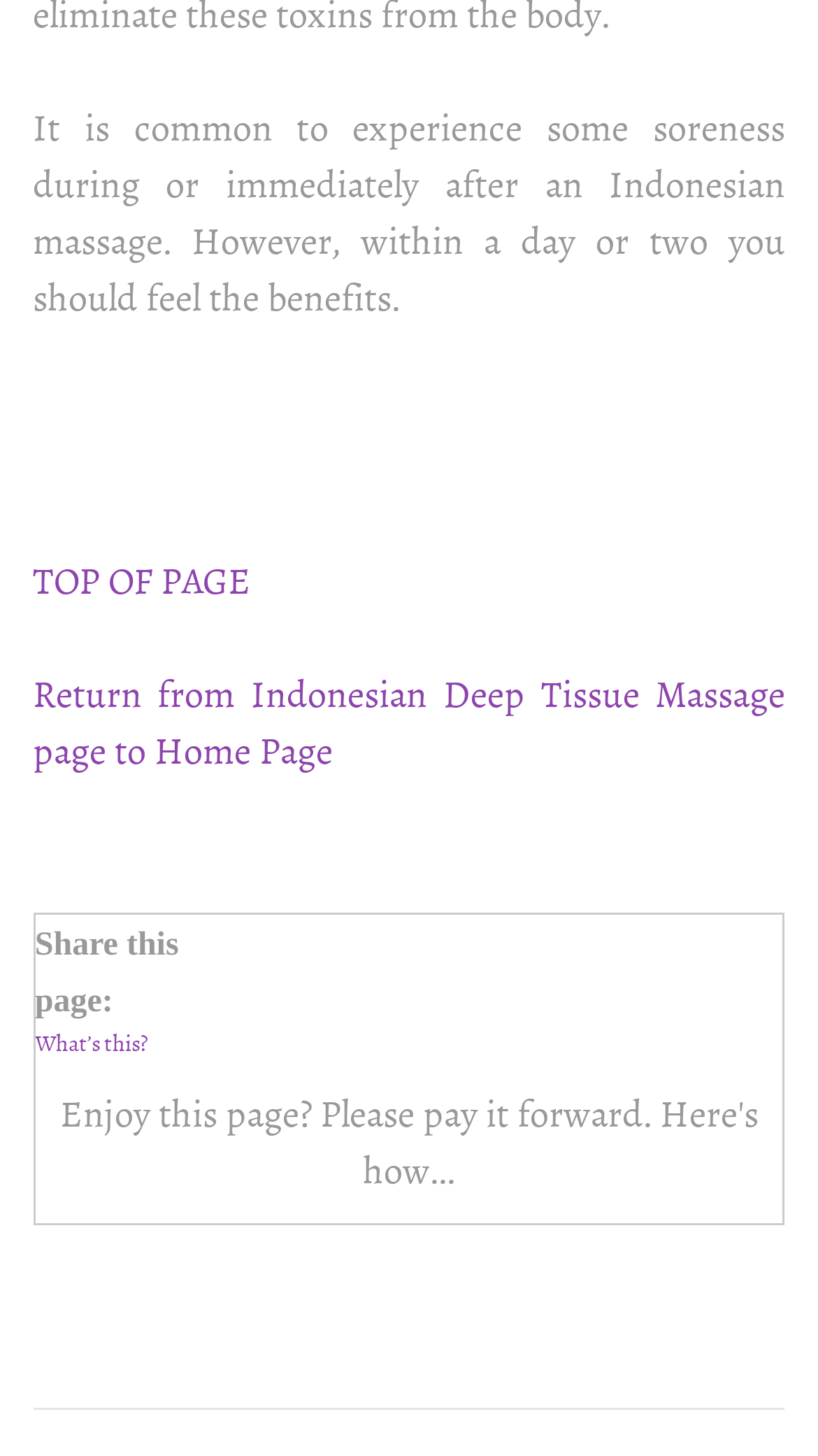Provide your answer in a single word or phrase: 
What is the topic of the webpage?

Indonesian massage